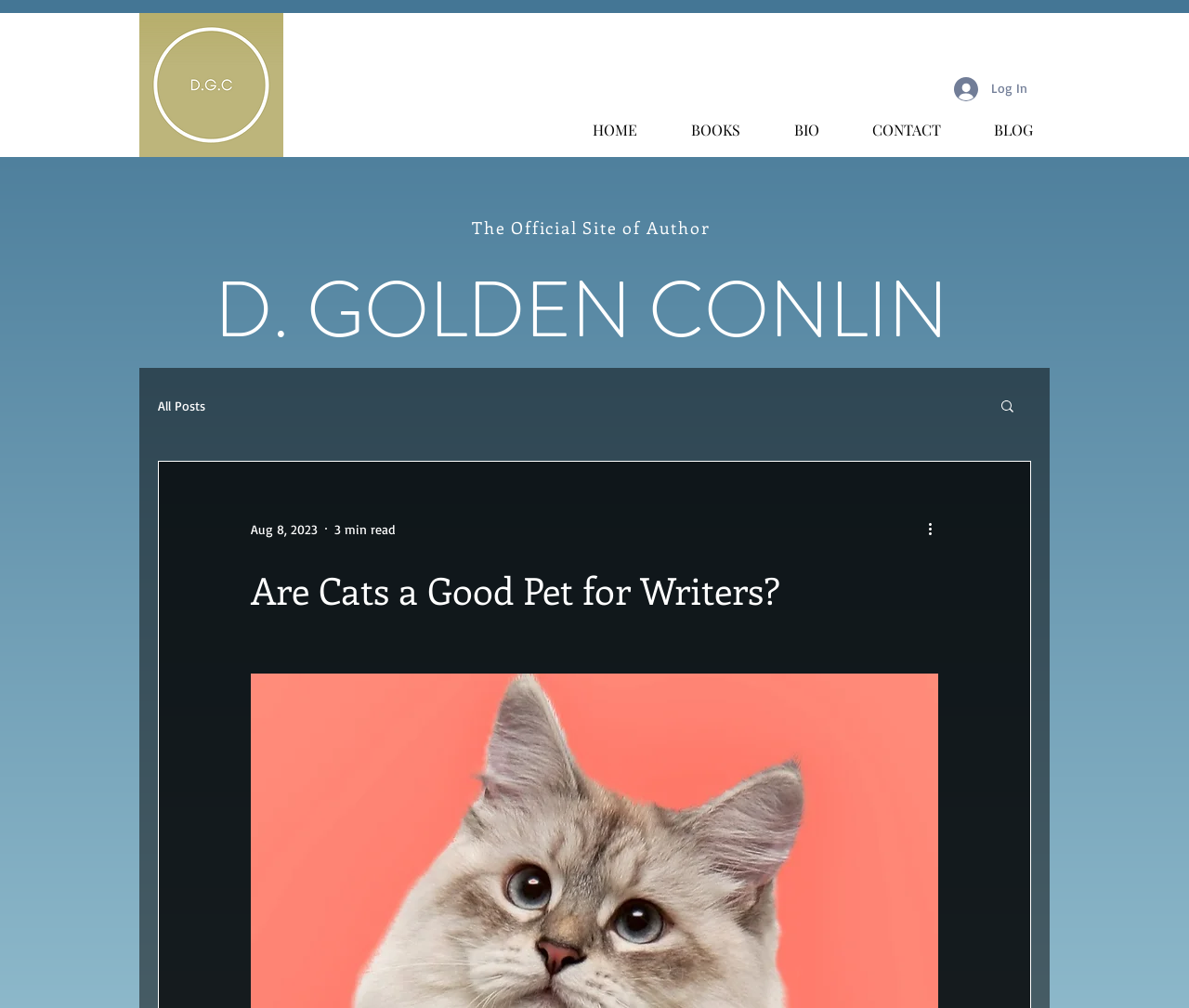Could you please study the image and provide a detailed answer to the question:
What is the date of the blog post?

I found the answer by looking at the generic element that contains the date of the blog post, which is 'Aug 8, 2023'.